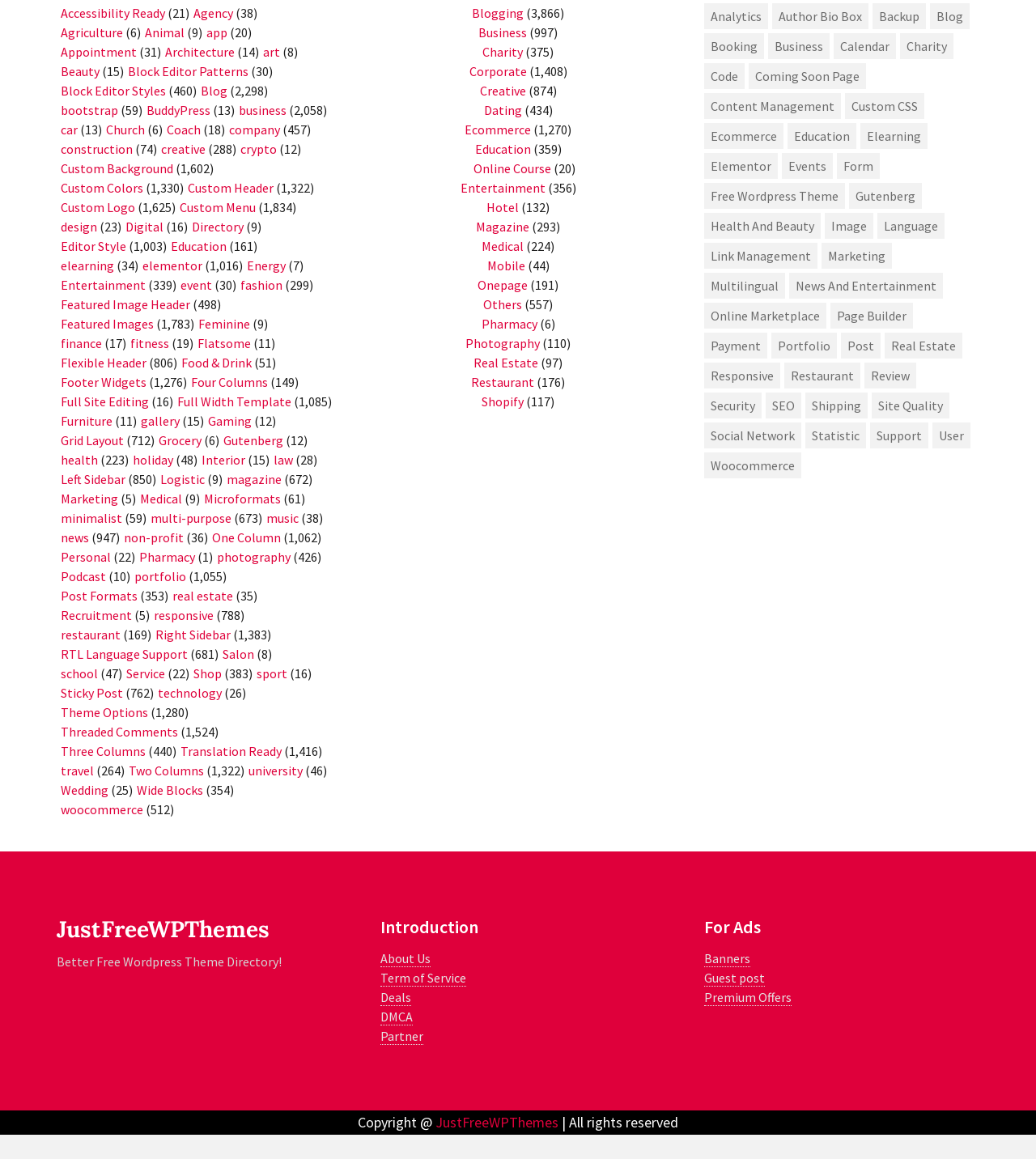What is the category of the link that has the text 'Beauty'?
Relying on the image, give a concise answer in one word or a brief phrase.

None